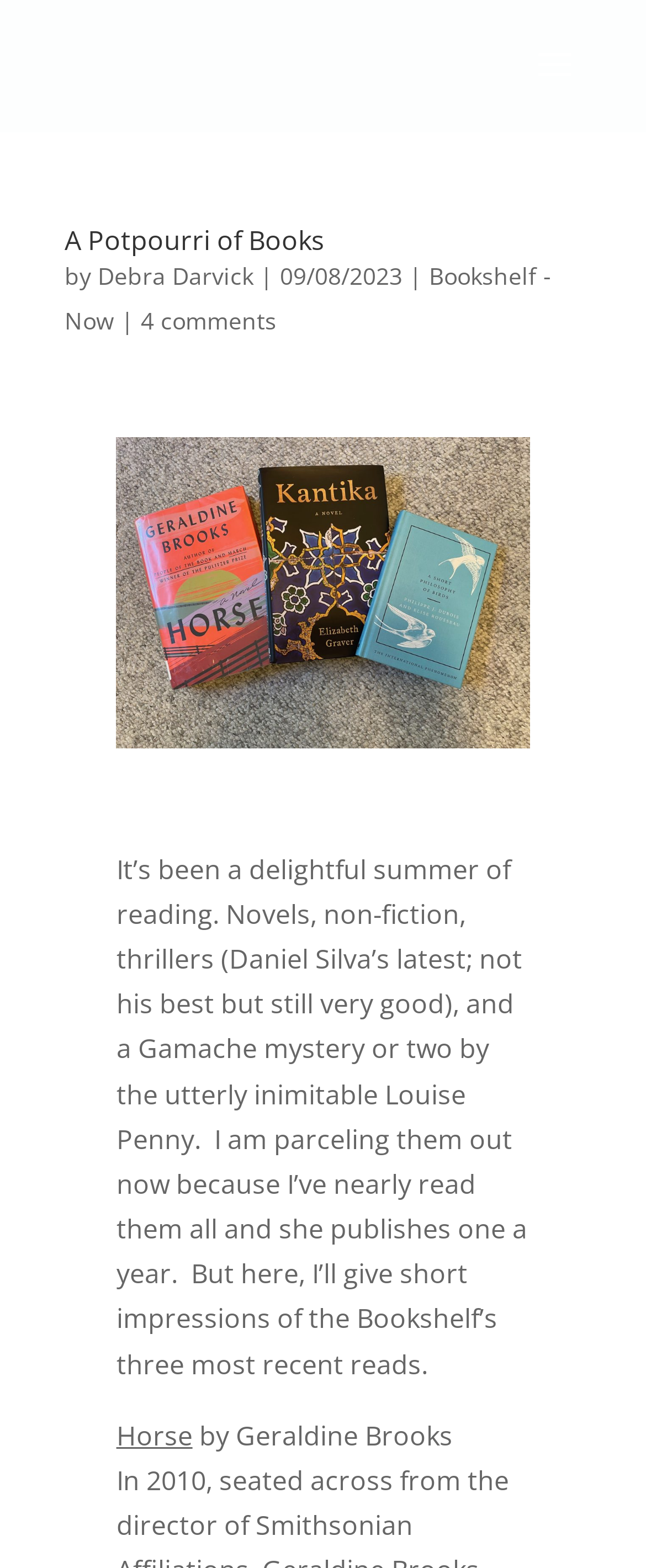Predict the bounding box coordinates of the UI element that matches this description: "Debra Darvick". The coordinates should be in the format [left, top, right, bottom] with each value between 0 and 1.

[0.151, 0.166, 0.392, 0.186]